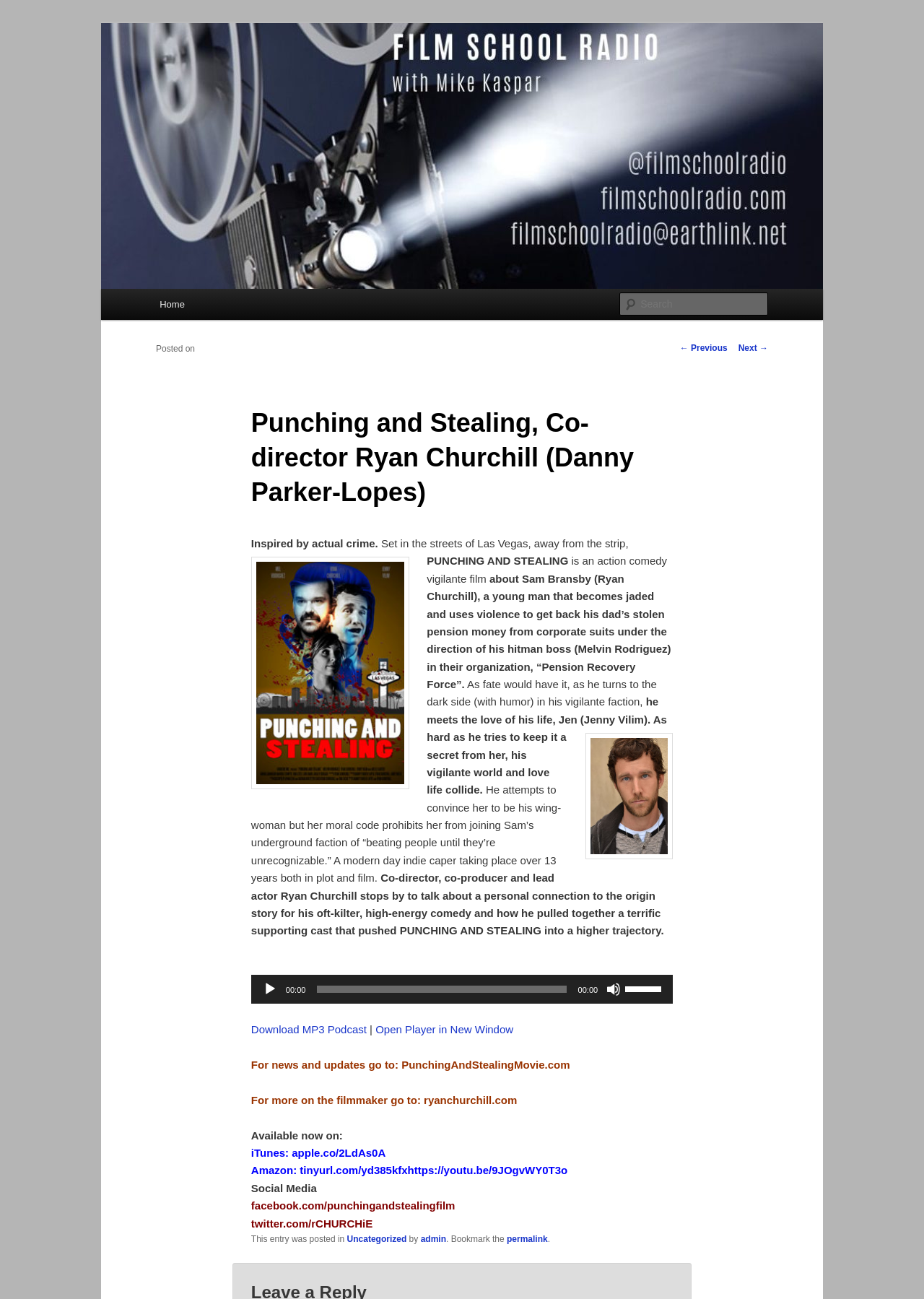Locate the bounding box coordinates of the area where you should click to accomplish the instruction: "Open Player in New Window".

[0.406, 0.788, 0.556, 0.797]